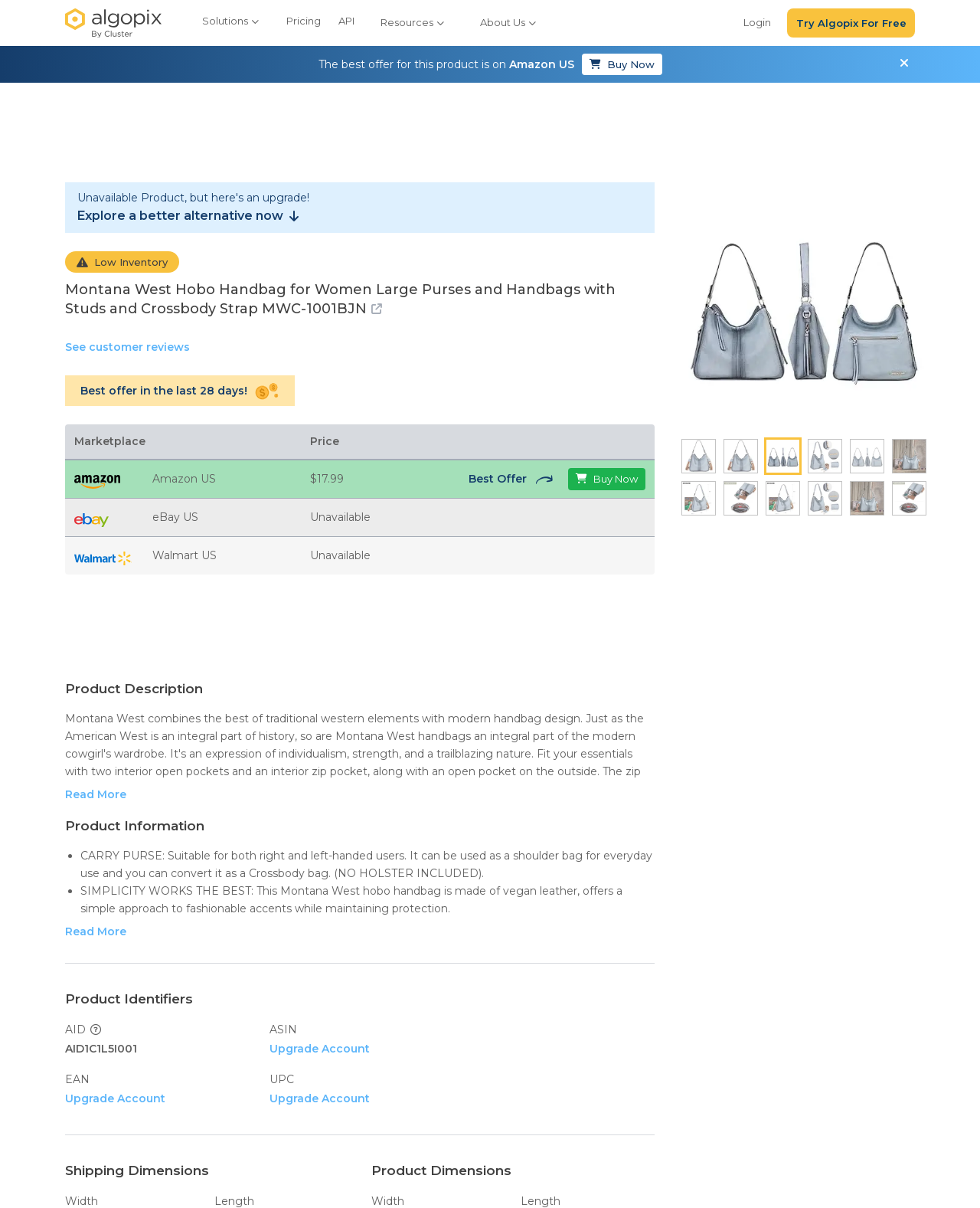Identify and provide the title of the webpage.

Montana West Hobo Handbag for Women Large Purses and Handbags with Studs and Crossbody Strap MWC-1001BJN